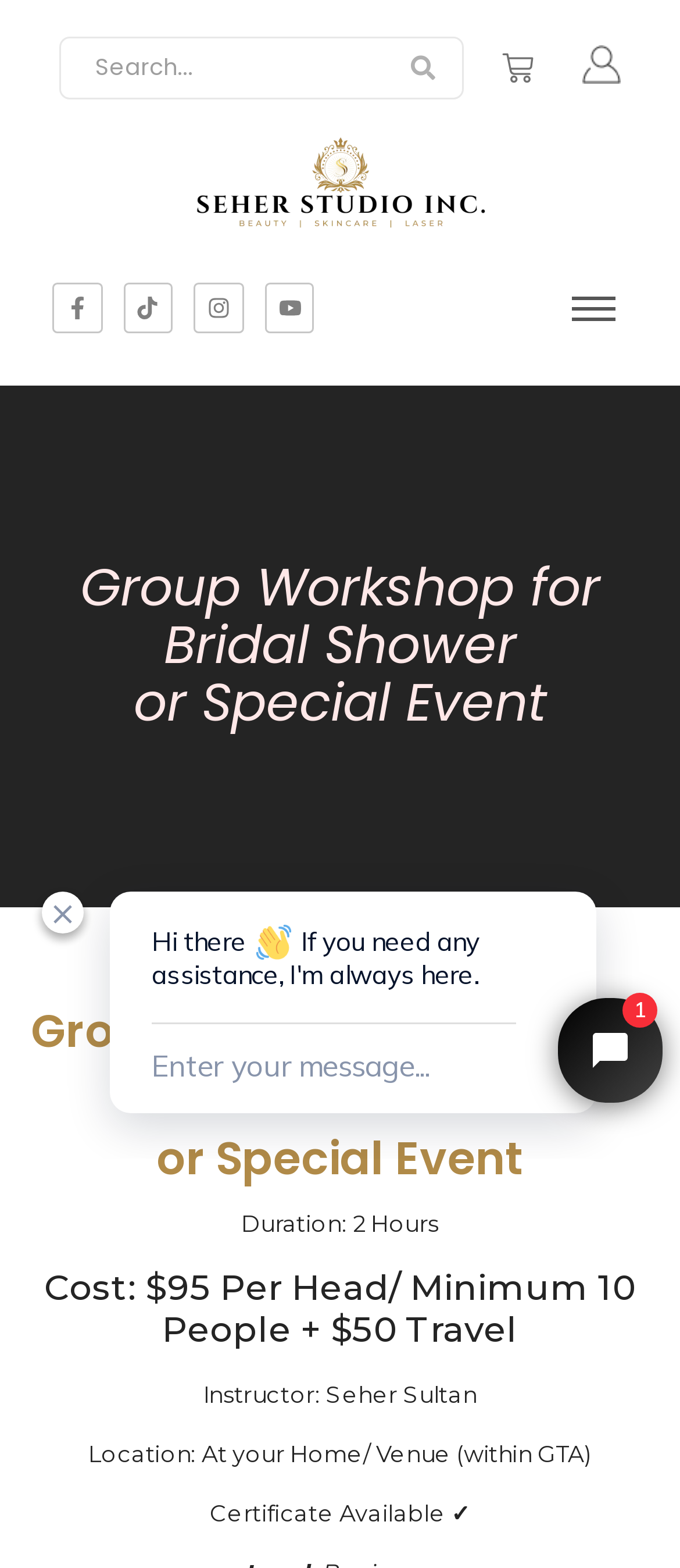What is the instructor's name for the group workshop?
Look at the image and answer with only one word or phrase.

Seher Sultan